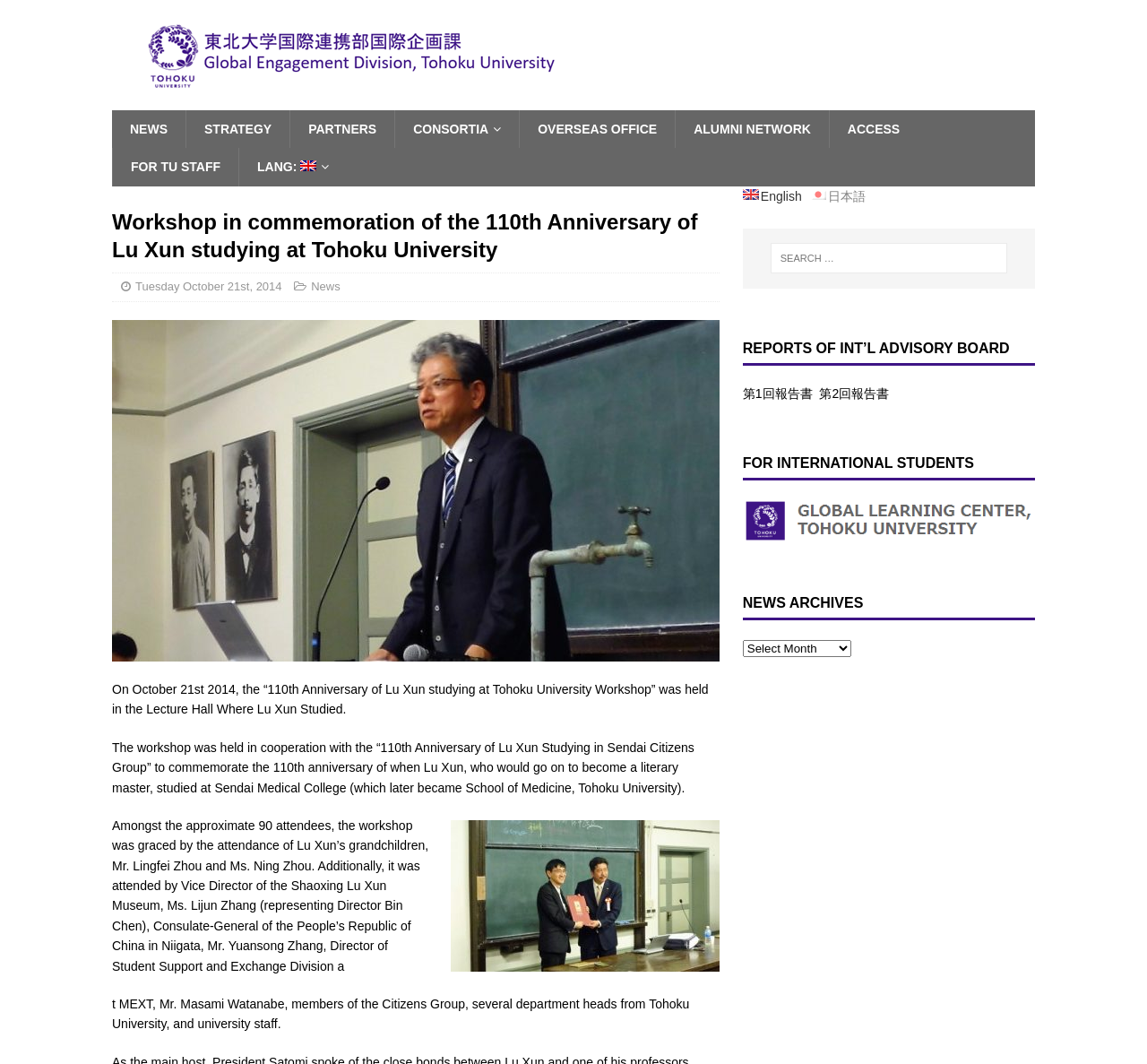Analyze the image and give a detailed response to the question:
What is the purpose of the search box?

I found the answer by looking at the search box in the webpage, specifically the text 'Search for:' which indicates that the purpose of the search box is to search for something.